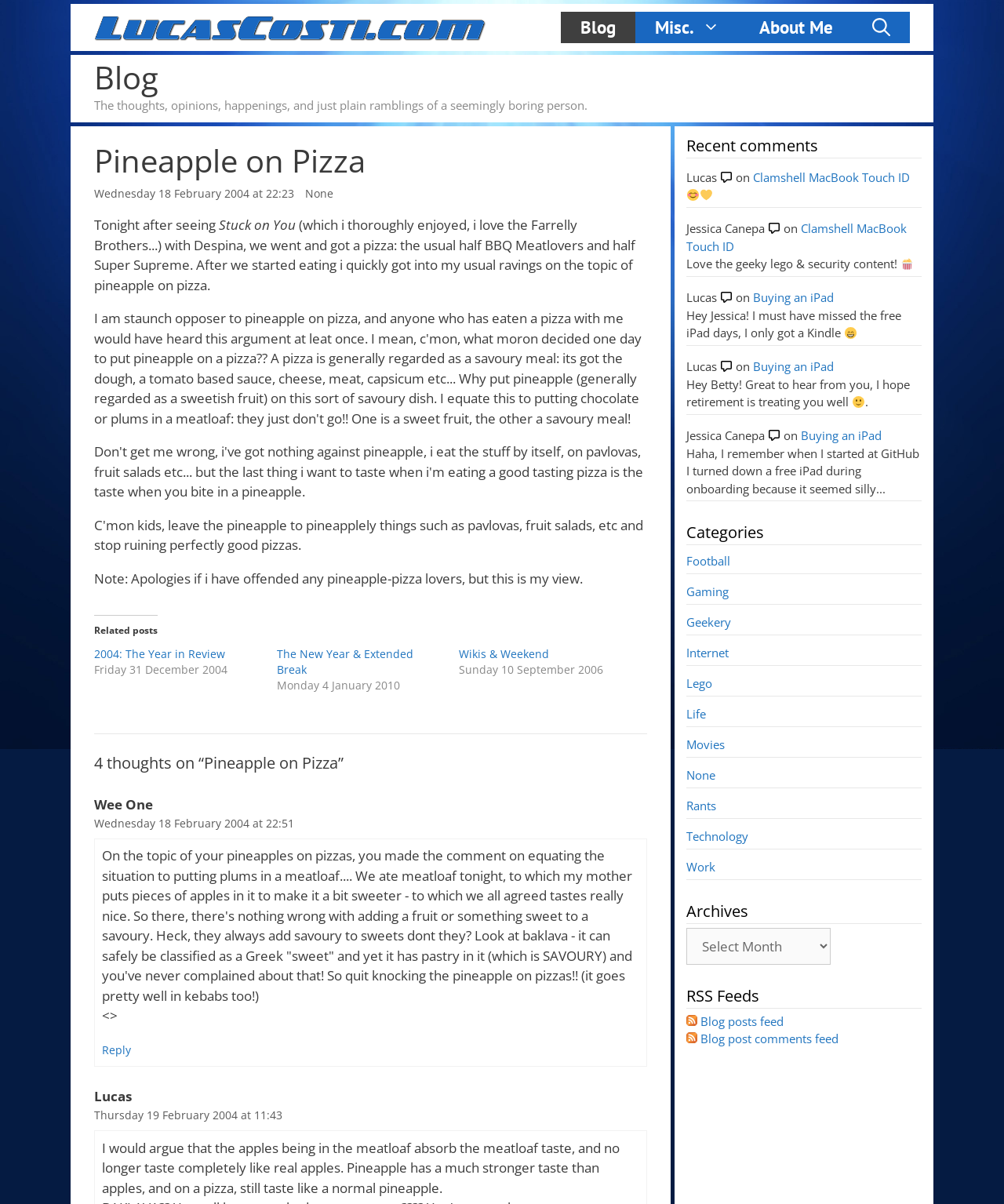Provide a brief response to the question using a single word or phrase: 
What is the name of the blog?

LucasCosti.com